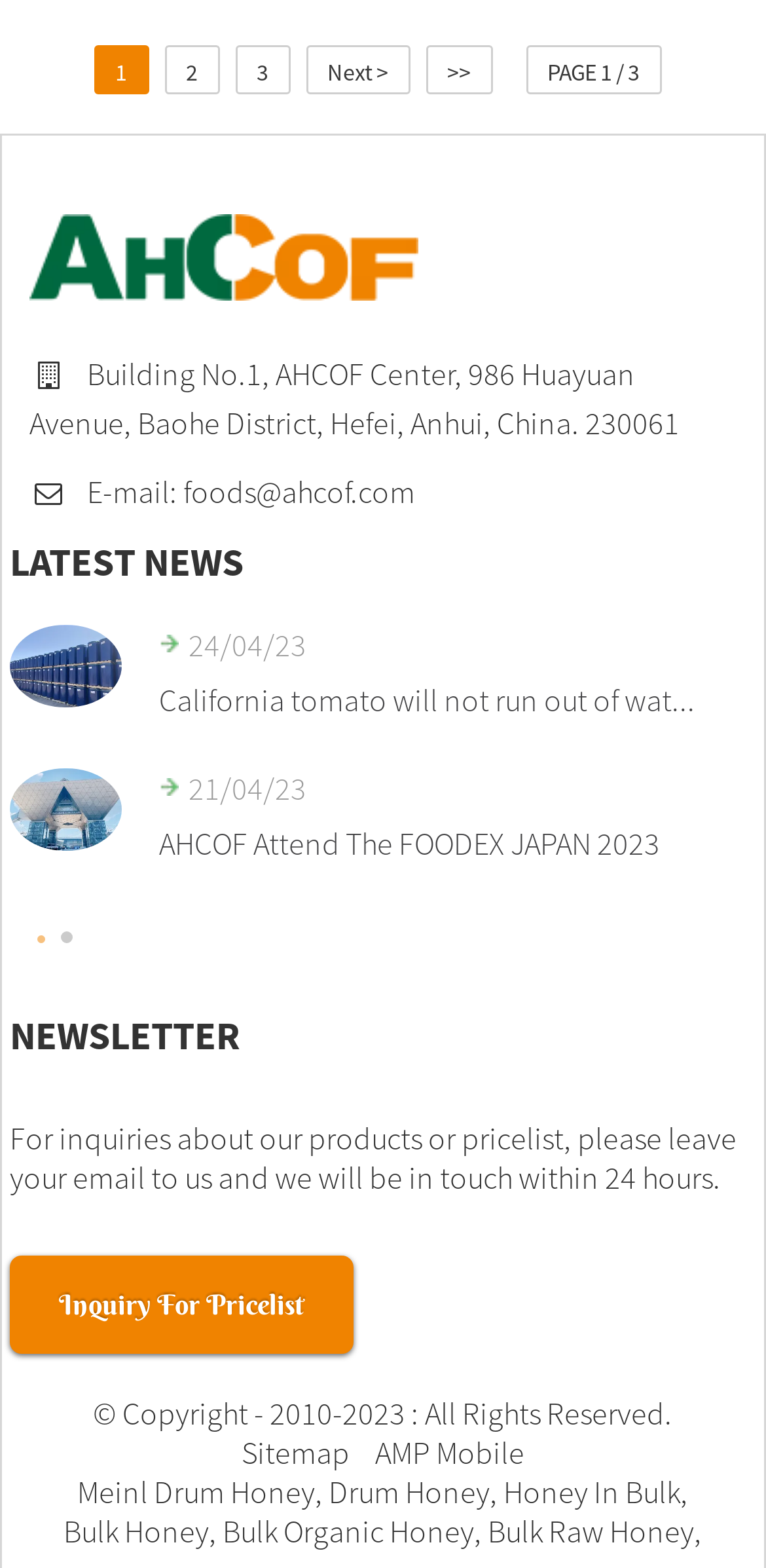What is the purpose of the 'Inquiry For Pricelist' link?
Could you answer the question in a detailed manner, providing as much information as possible?

I found the purpose of the 'Inquiry For Pricelist' link by looking at the surrounding text, which says 'For inquiries about our products or pricelist, please leave your email to us and we will be in touch within 24 hours'. This indicates that the link is for inquiring about products or pricelist.